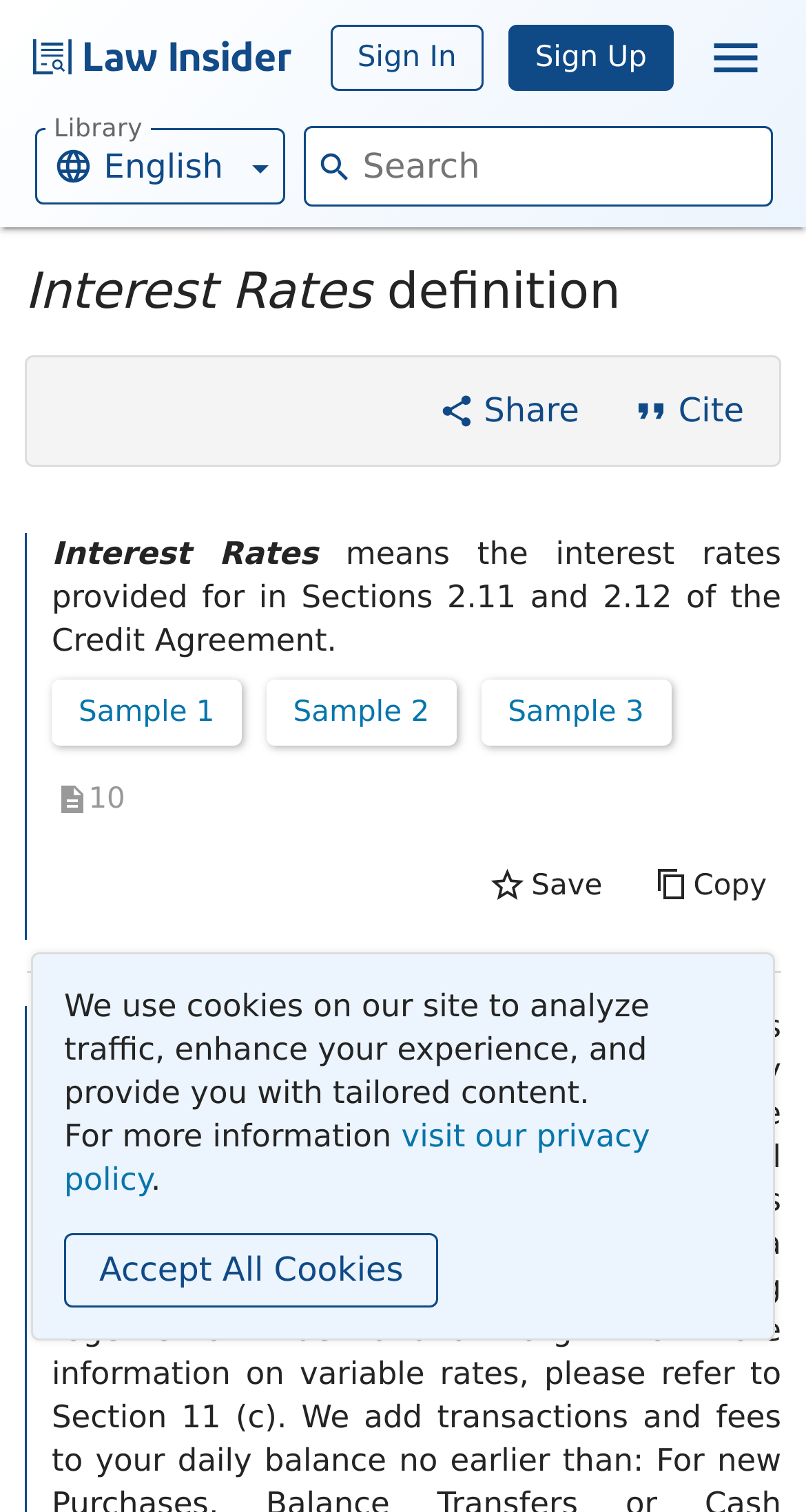Please specify the bounding box coordinates of the clickable region to carry out the following instruction: "Sign In". The coordinates should be four float numbers between 0 and 1, in the format [left, top, right, bottom].

[0.41, 0.016, 0.6, 0.06]